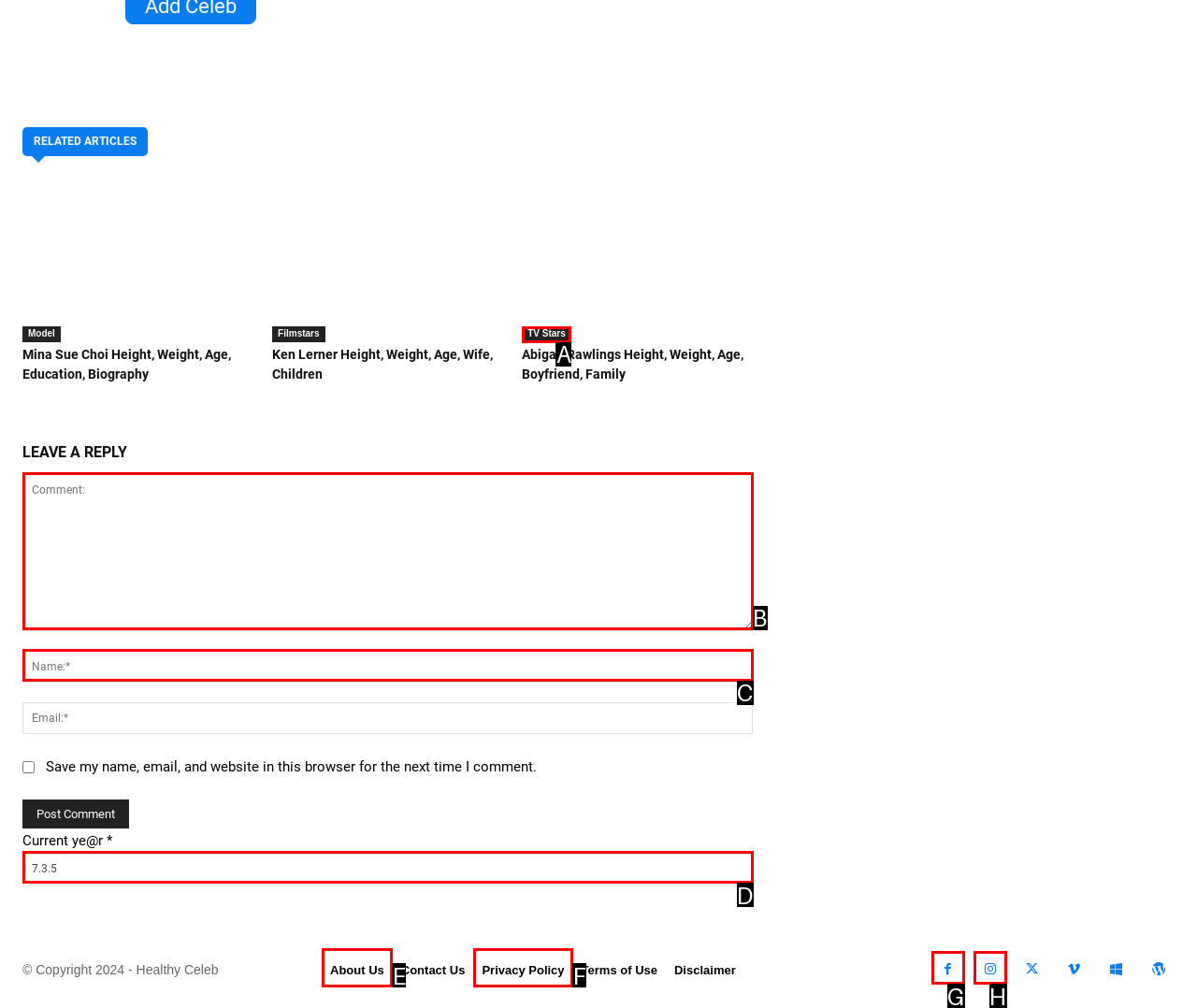Match the description: TV Stars to the appropriate HTML element. Respond with the letter of your selected option.

A